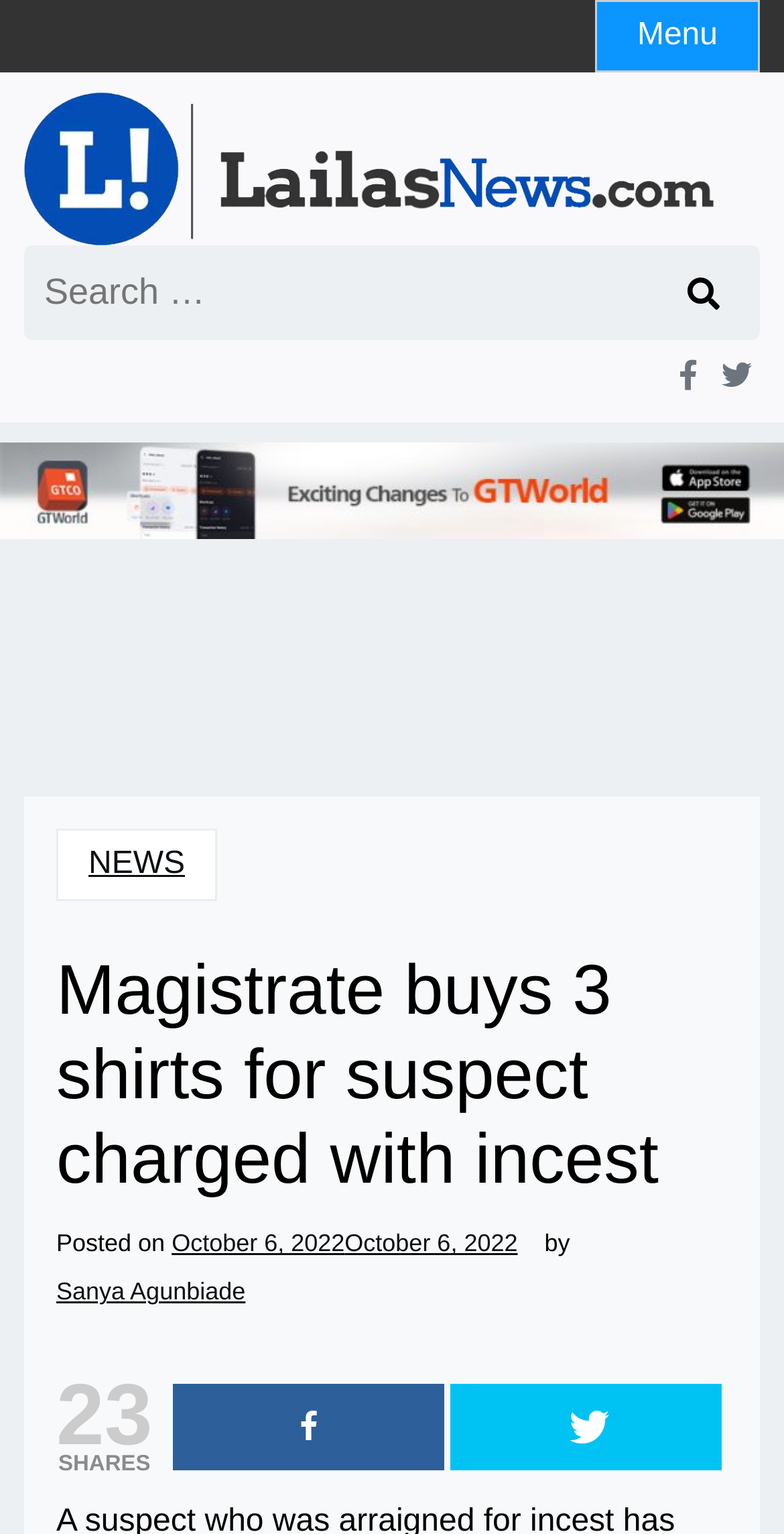Please answer the following question using a single word or phrase: 
How many shirts did the magistrate buy for the suspect?

3